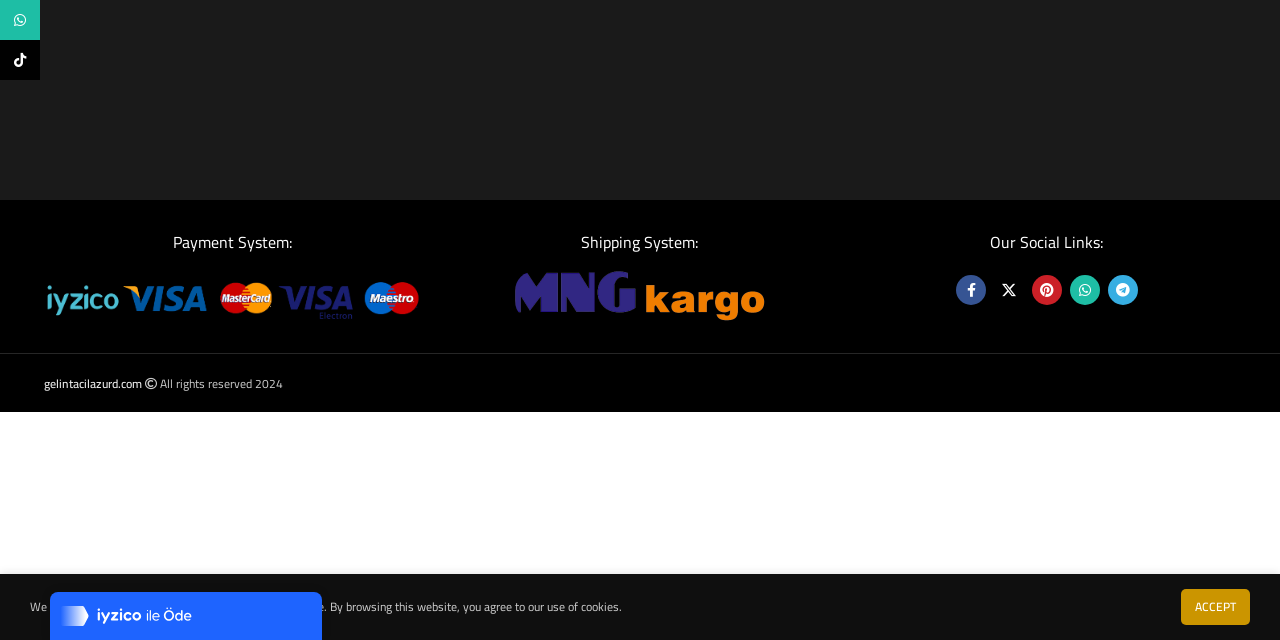Locate the bounding box of the UI element with the following description: "WhatsApp".

[0.0, 0.0, 0.031, 0.062]